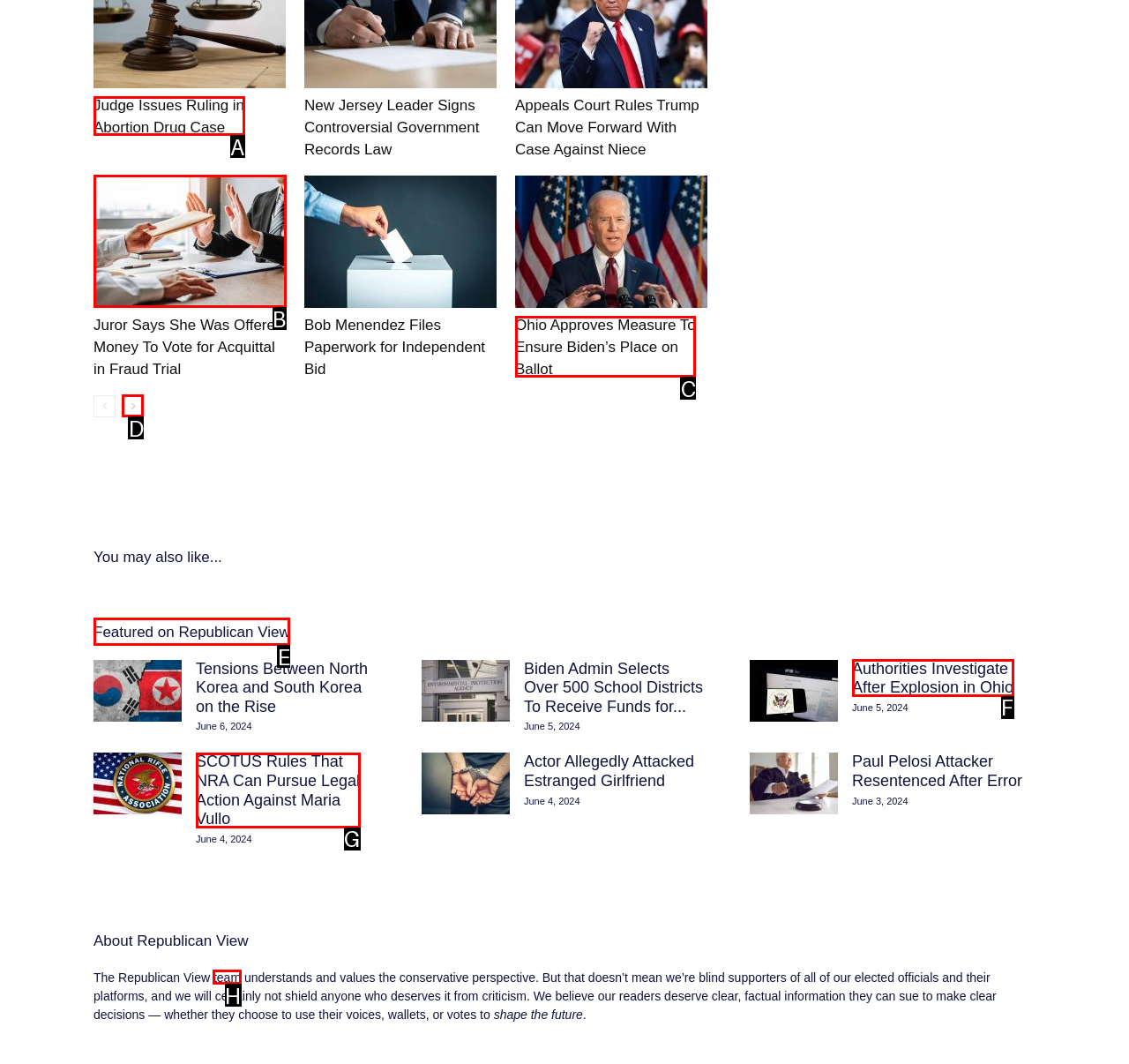Tell me which one HTML element I should click to complete the following task: go to next page Answer with the option's letter from the given choices directly.

D